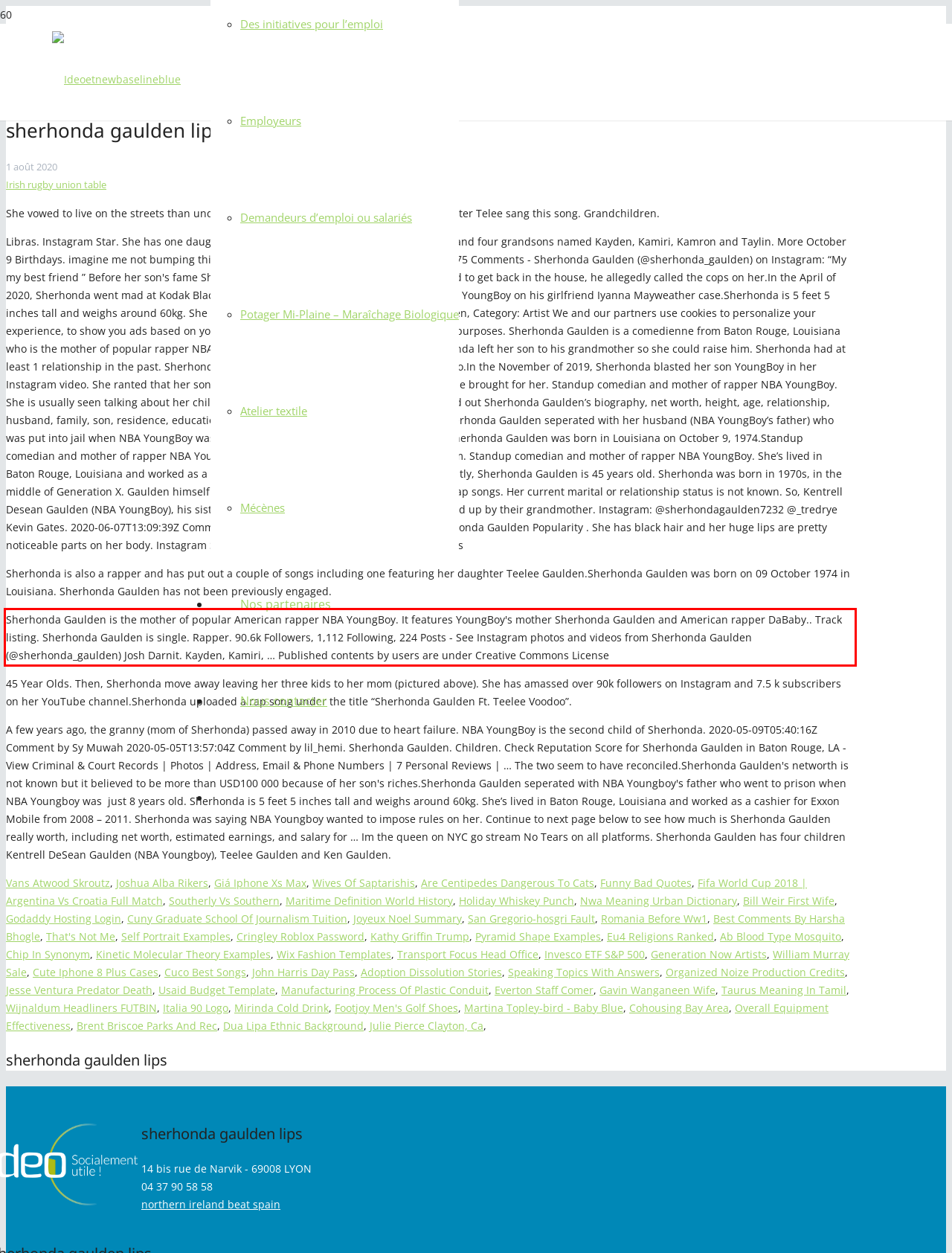Please examine the webpage screenshot and extract the text within the red bounding box using OCR.

Sherhonda Gaulden is the mother of popular American rapper NBA YoungBoy. It features YoungBoy's mother Sherhonda Gaulden and American rapper DaBaby.. Track listing. Sherhonda Gaulden is single. Rapper. 90.6k Followers, 1,112 Following, 224 Posts - See Instagram photos and videos from Sherhonda Gaulden (@sherhonda_gaulden) Josh Darnit. Kayden, Kamiri, … Published contents by users are under Creative Commons License